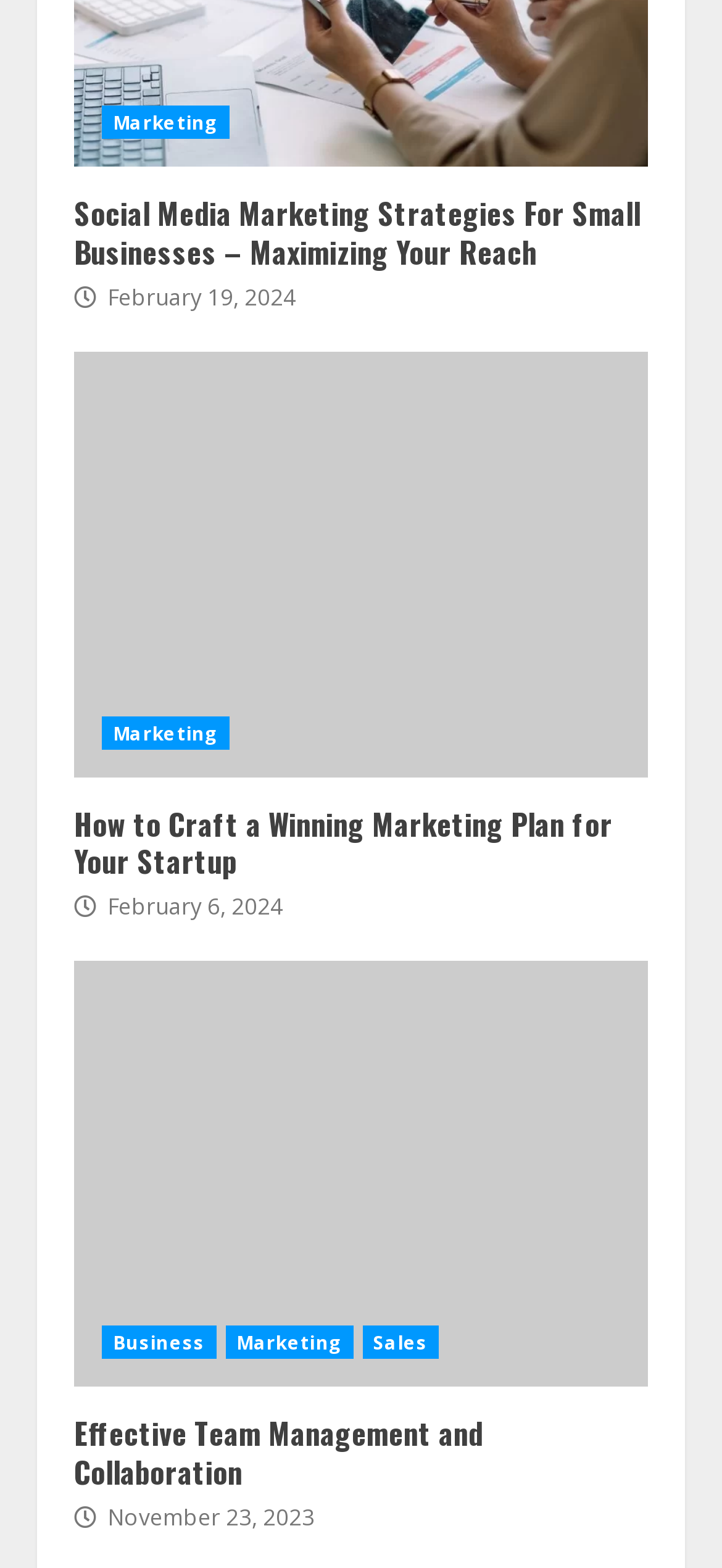Identify the bounding box coordinates of the part that should be clicked to carry out this instruction: "Click the link to Affektivt centrum göteborg".

None